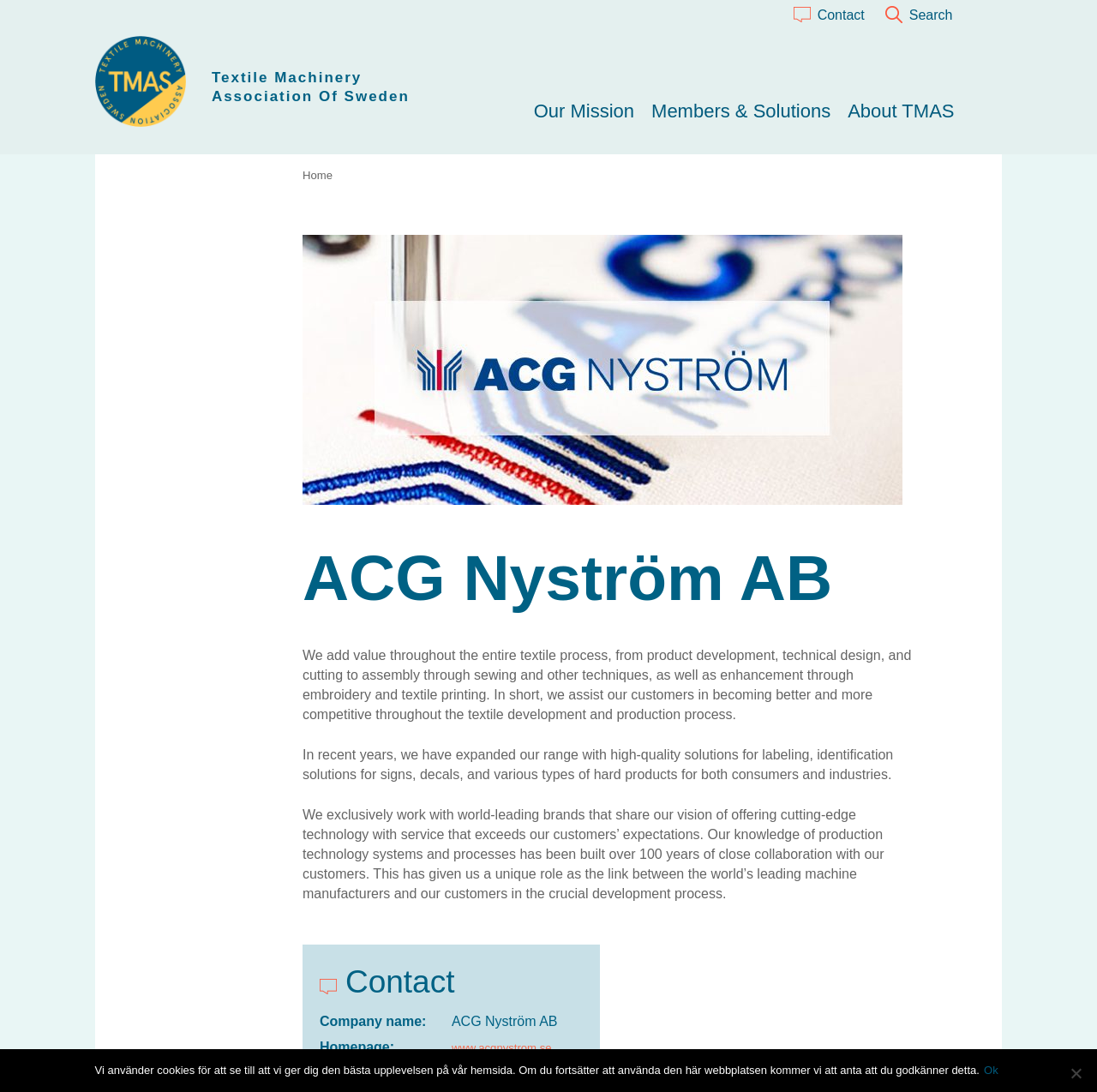Answer with a single word or phrase: 
What is the purpose of the company?

To add value to textile process